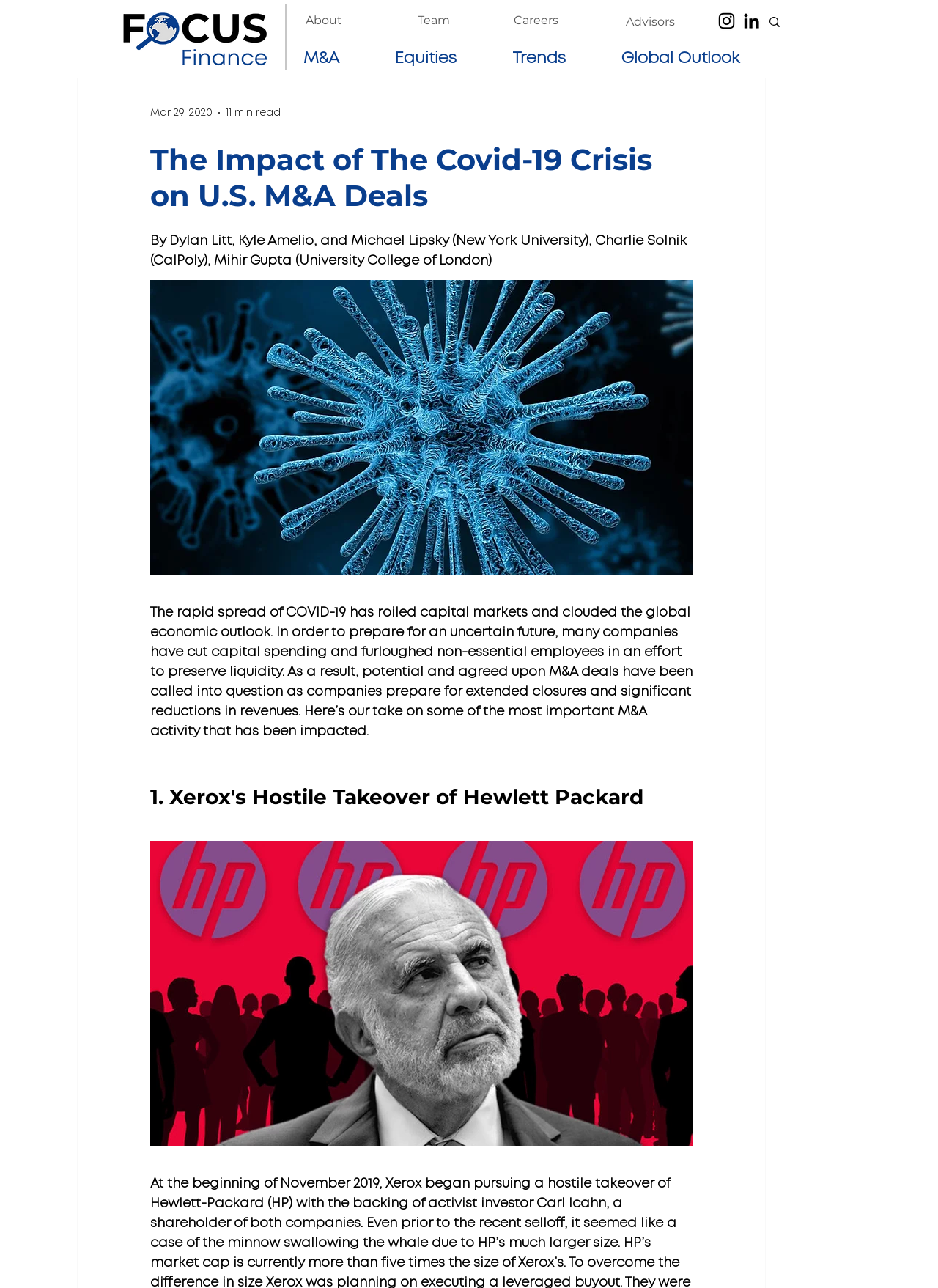How many authors are there for the article?
Please provide a comprehensive answer based on the visual information in the image.

I read the author list, which includes Dylan Litt, Kyle Amelio, Michael Lipsky, and Charlie Solnik, and counted the number of authors.